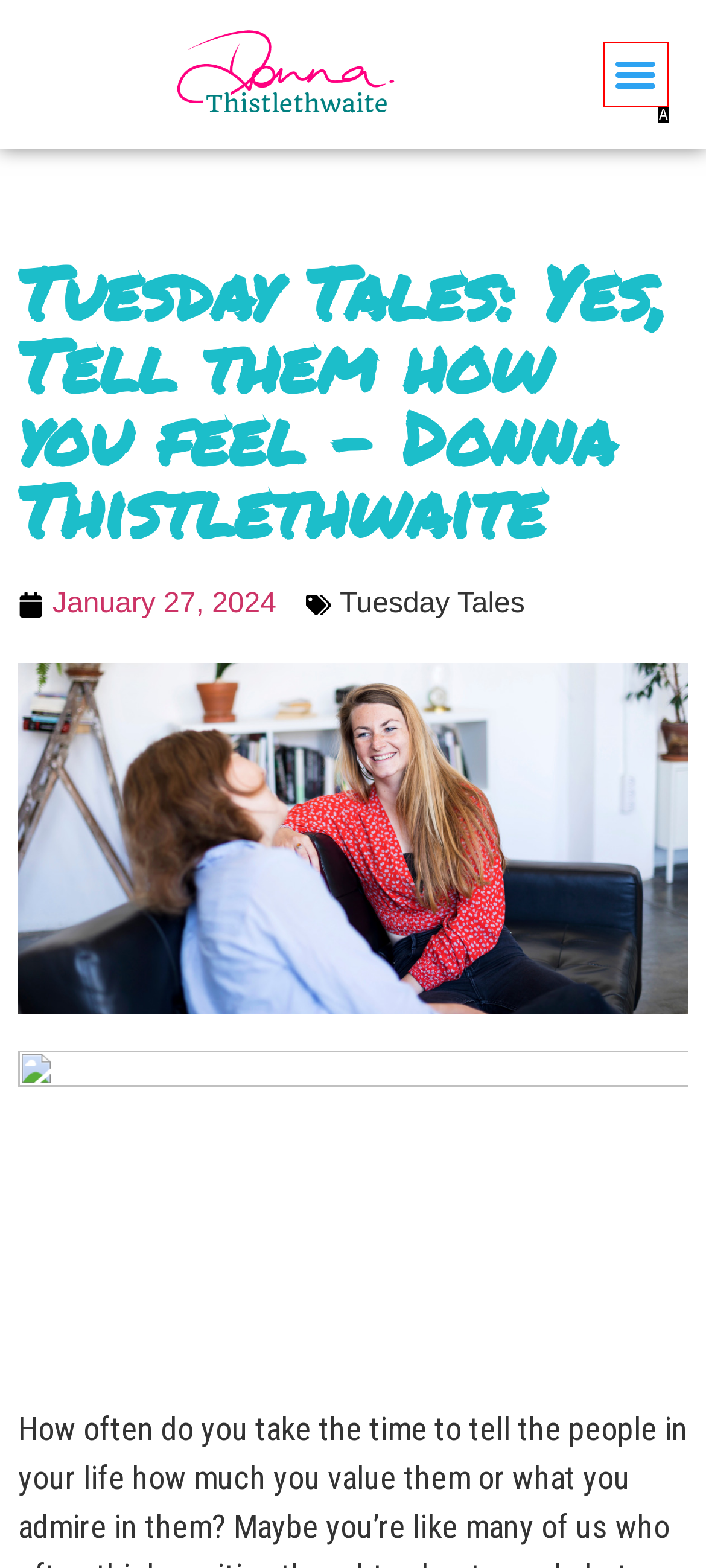Given the description: Menu, determine the corresponding lettered UI element.
Answer with the letter of the selected option.

A